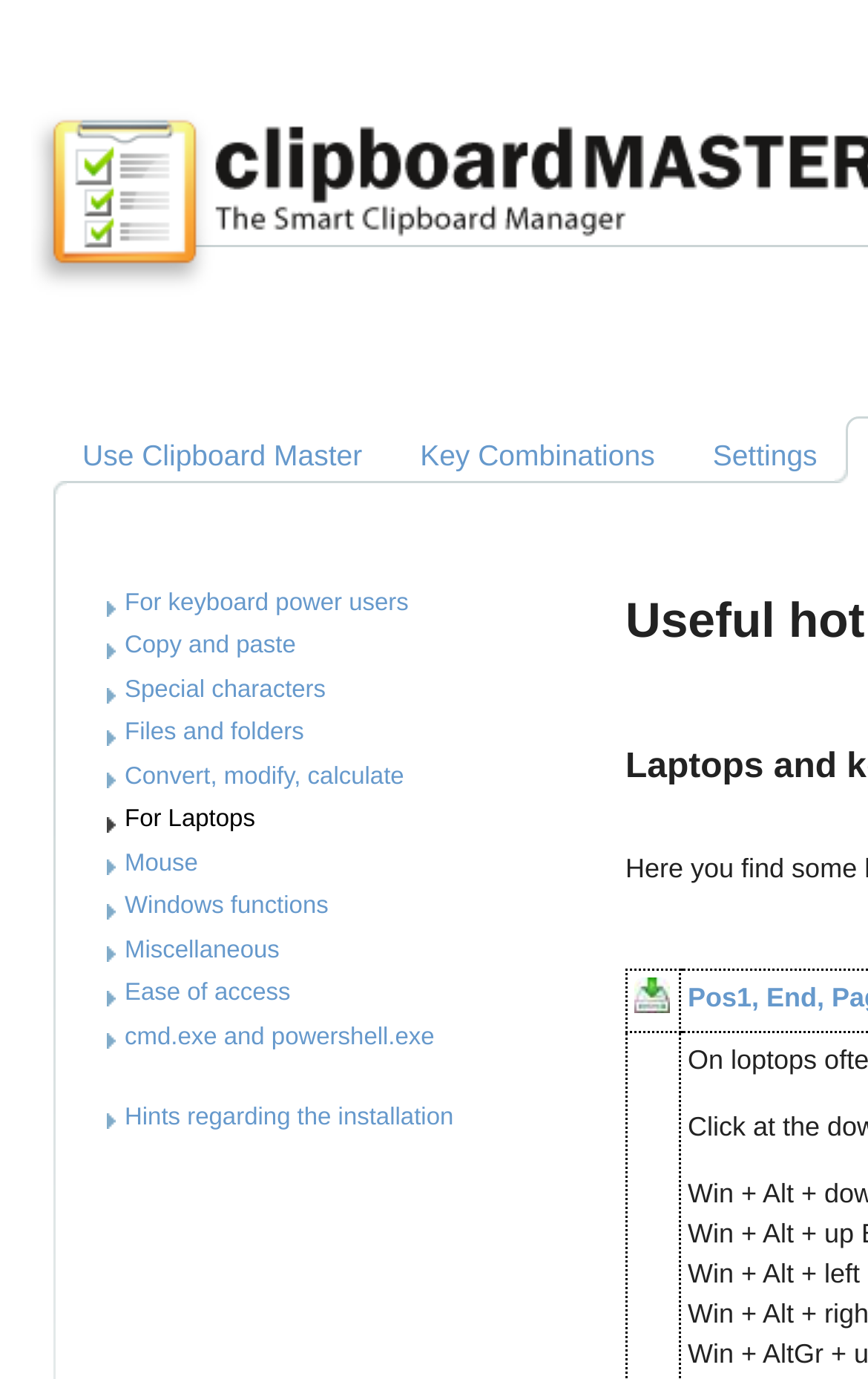Find the UI element described as: "Miscellaneous" and predict its bounding box coordinates. Ensure the coordinates are four float numbers between 0 and 1, [left, top, right, bottom].

[0.123, 0.679, 0.322, 0.702]